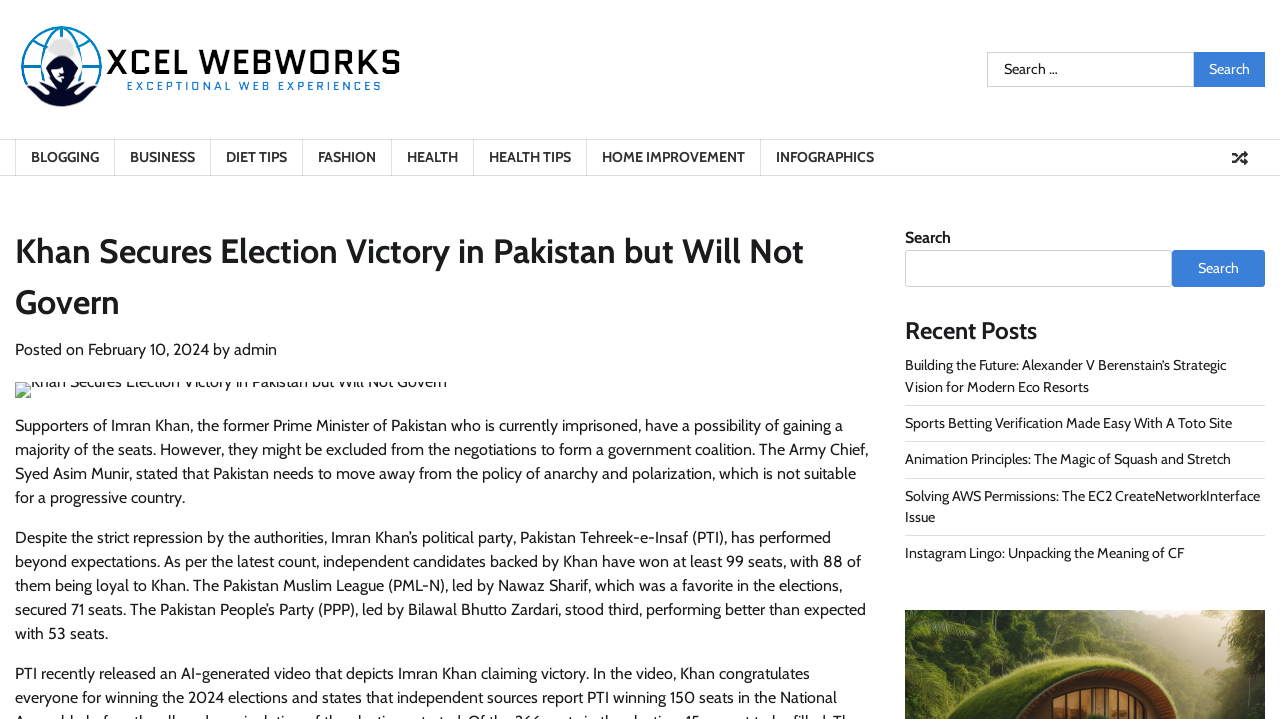Create a detailed narrative describing the layout and content of the webpage.

The webpage appears to be a blog or news website, with a focus on various topics including politics, business, and lifestyle. At the top left corner, there is a logo and a link to "Xcel Webworks". Below this, there is a search bar with a "Search" button to the right. 

To the right of the search bar, there are several links to different categories, including "BLOGGING", "BUSINESS", "DIET TIPS", and more. These links are arranged horizontally and take up a significant portion of the top section of the page.

Below the categories, there is a main article with a heading that reads "Khan Secures Election Victory in Pakistan but Will Not Govern". The article has a posted date and author information below the heading. The article itself is divided into two paragraphs, discussing the election victory of Imran Khan in Pakistan and its implications.

To the right of the main article, there is a sidebar with a search bar and a "Search" button, similar to the one at the top. Below this, there is a heading that reads "Recent Posts", followed by a list of links to other articles on the website. These articles have titles such as "Building the Future: Alexander V Berenstain’s Strategic Vision for Modern Eco Resorts" and "Solving AWS Permissions: The EC2 CreateNetworkInterface Issue".